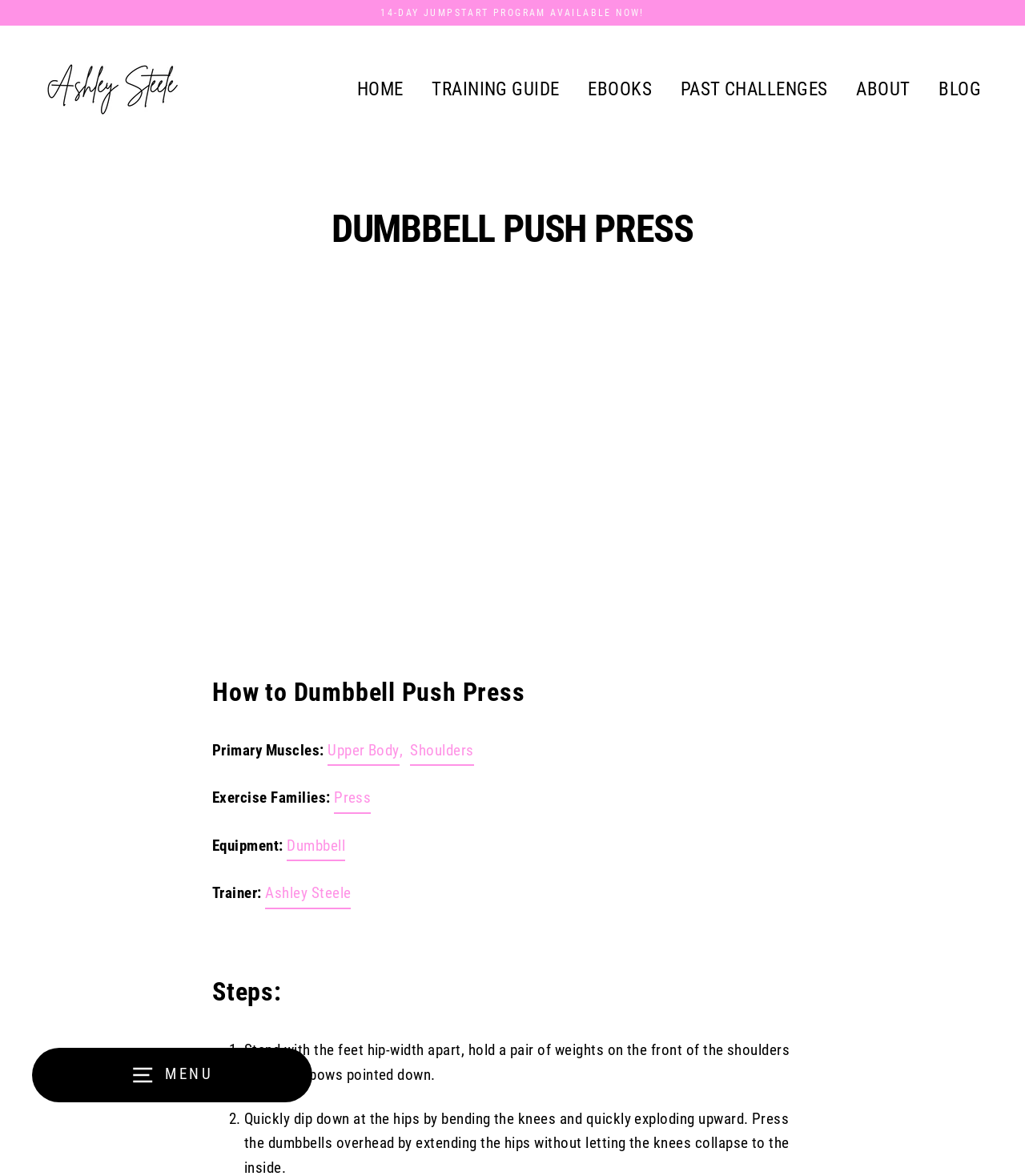Locate the UI element described by Categories and provide its bounding box coordinates. Use the format (top-left x, top-left y, bottom-right x, bottom-right y) with all values as floating point numbers between 0 and 1.

None